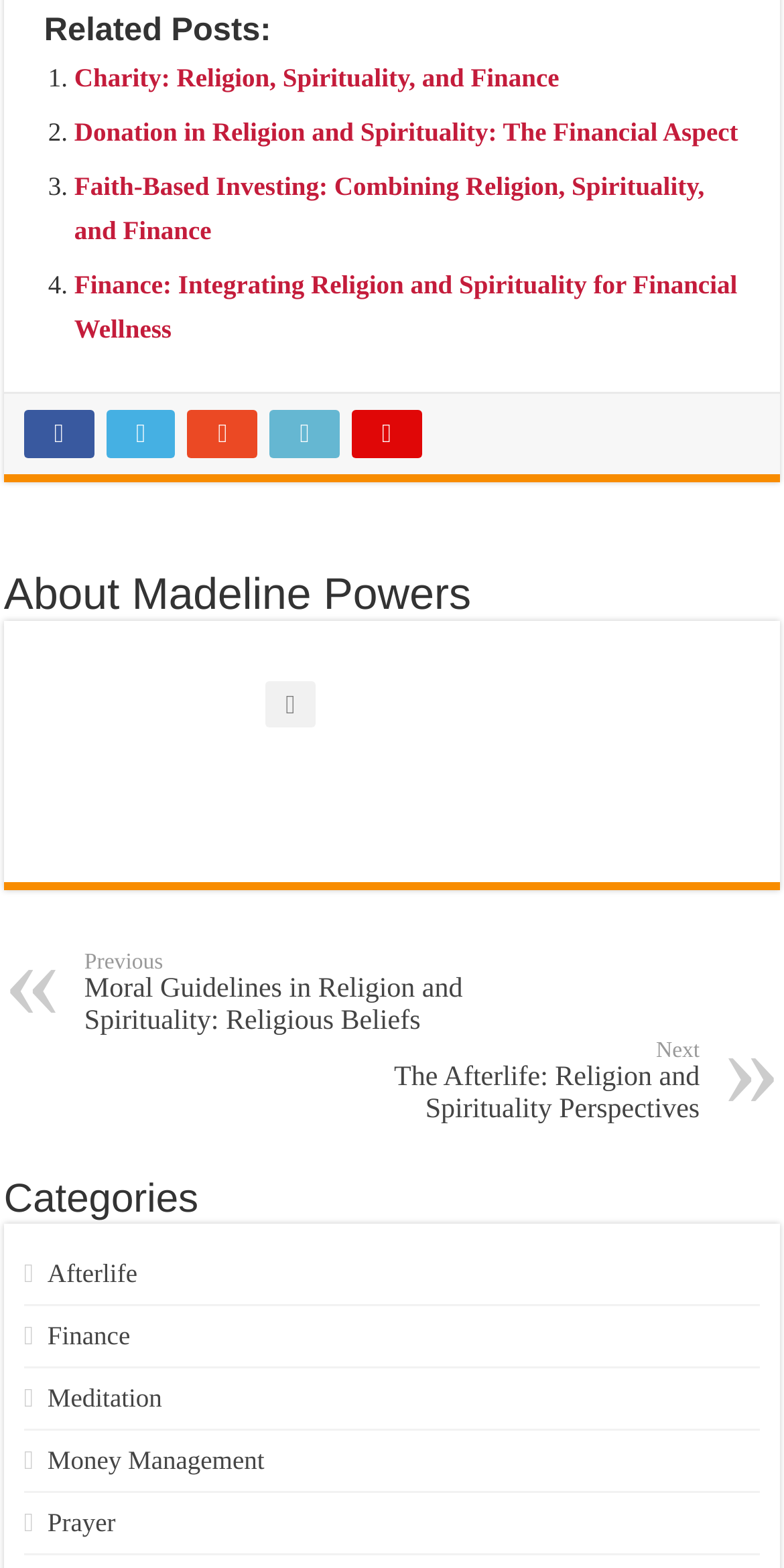Identify and provide the bounding box coordinates of the UI element described: "Money Management". The coordinates should be formatted as [left, top, right, bottom], with each number being a float between 0 and 1.

[0.06, 0.922, 0.337, 0.941]